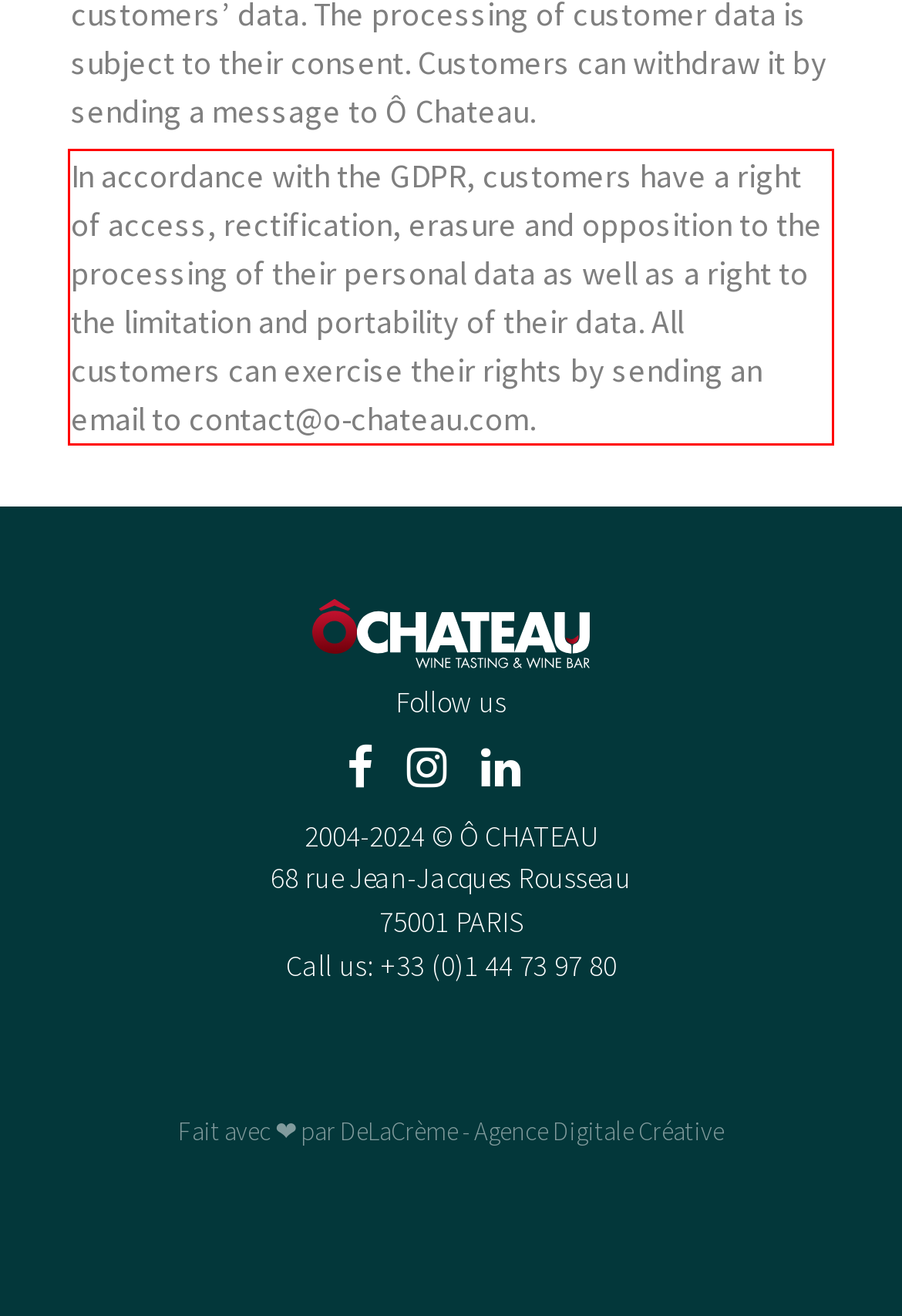Identify the text inside the red bounding box in the provided webpage screenshot and transcribe it.

In accordance with the GDPR, customers have a right of access, rectification, erasure and opposition to the processing of their personal data as well as a right to the limitation and portability of their data. All customers can exercise their rights by sending an email to contact@o-chateau.com.